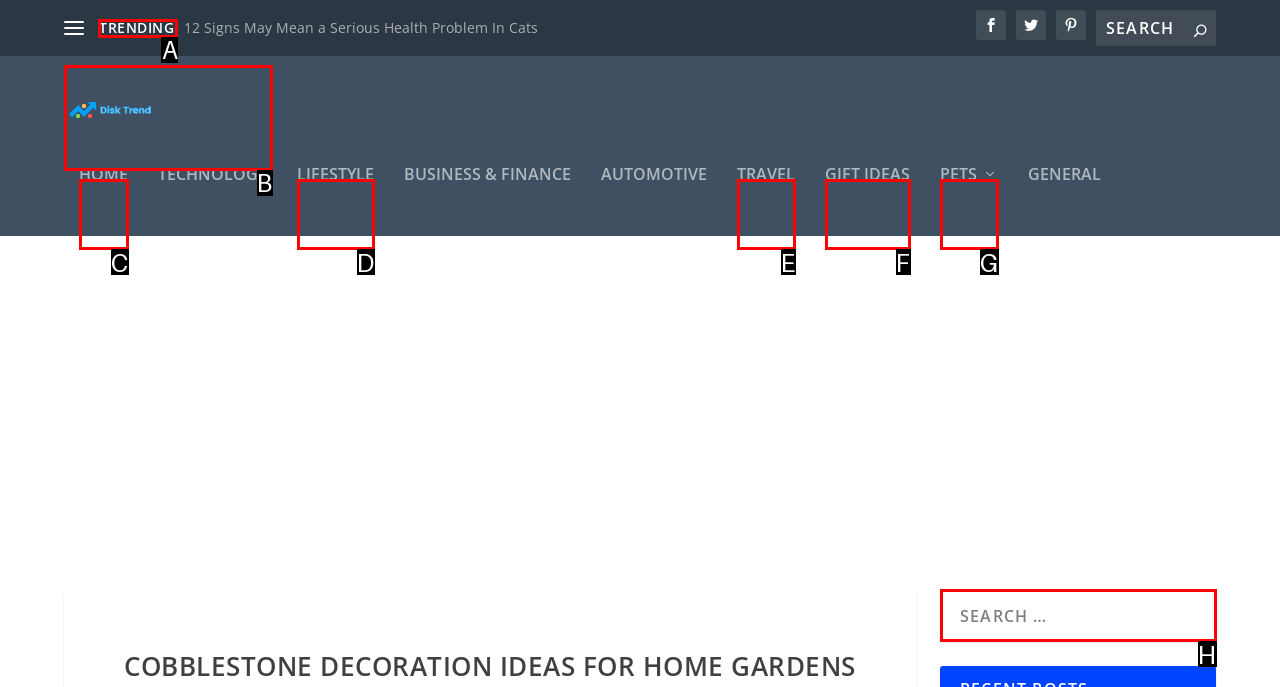Select the letter of the UI element you need to click to complete this task: Click on TRENDING.

A